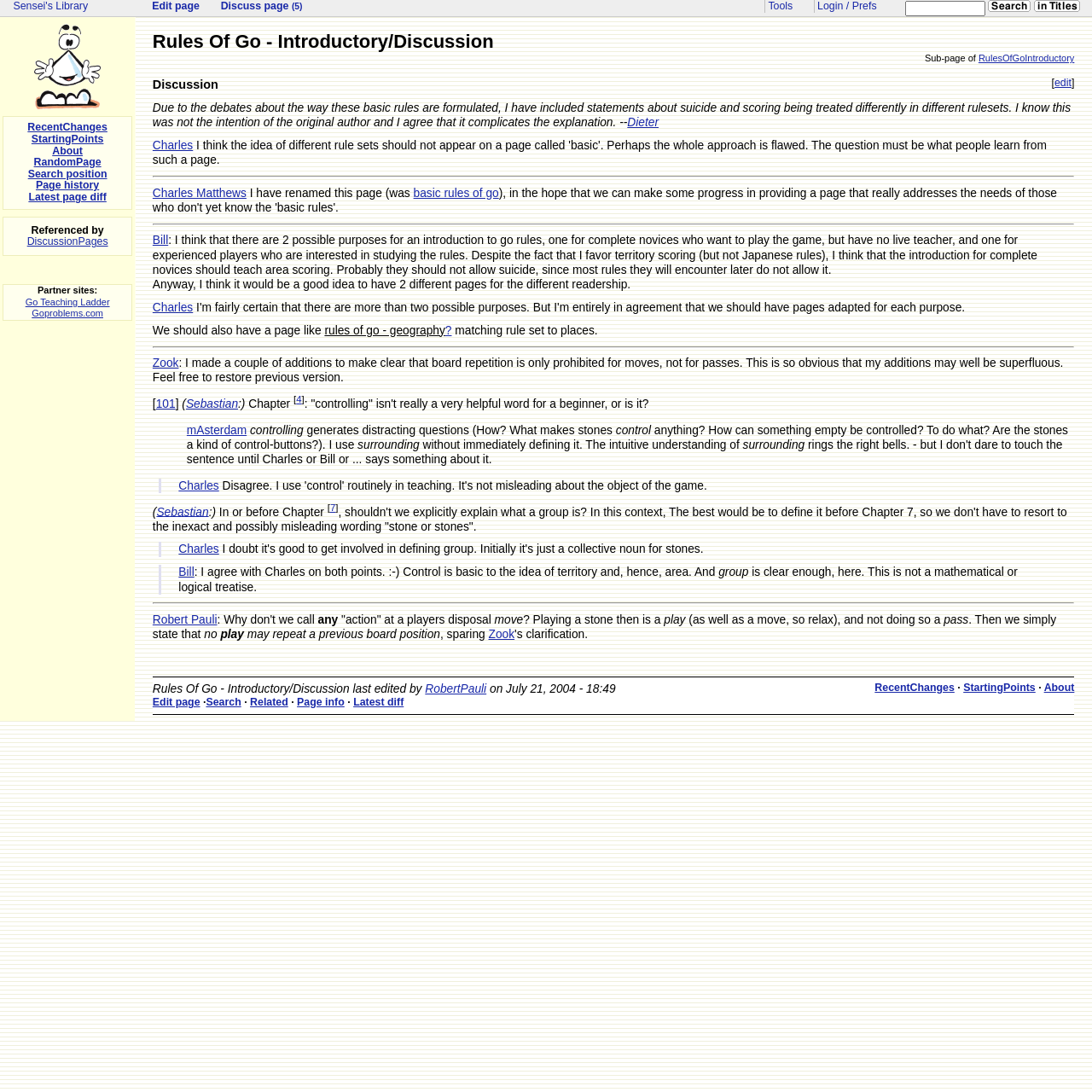With reference to the screenshot, provide a detailed response to the question below:
What is the topic of discussion in this page?

The topic of discussion in this page is the rules of Go, as indicated by the title of the page and the various comments and discussions about the rules of Go.